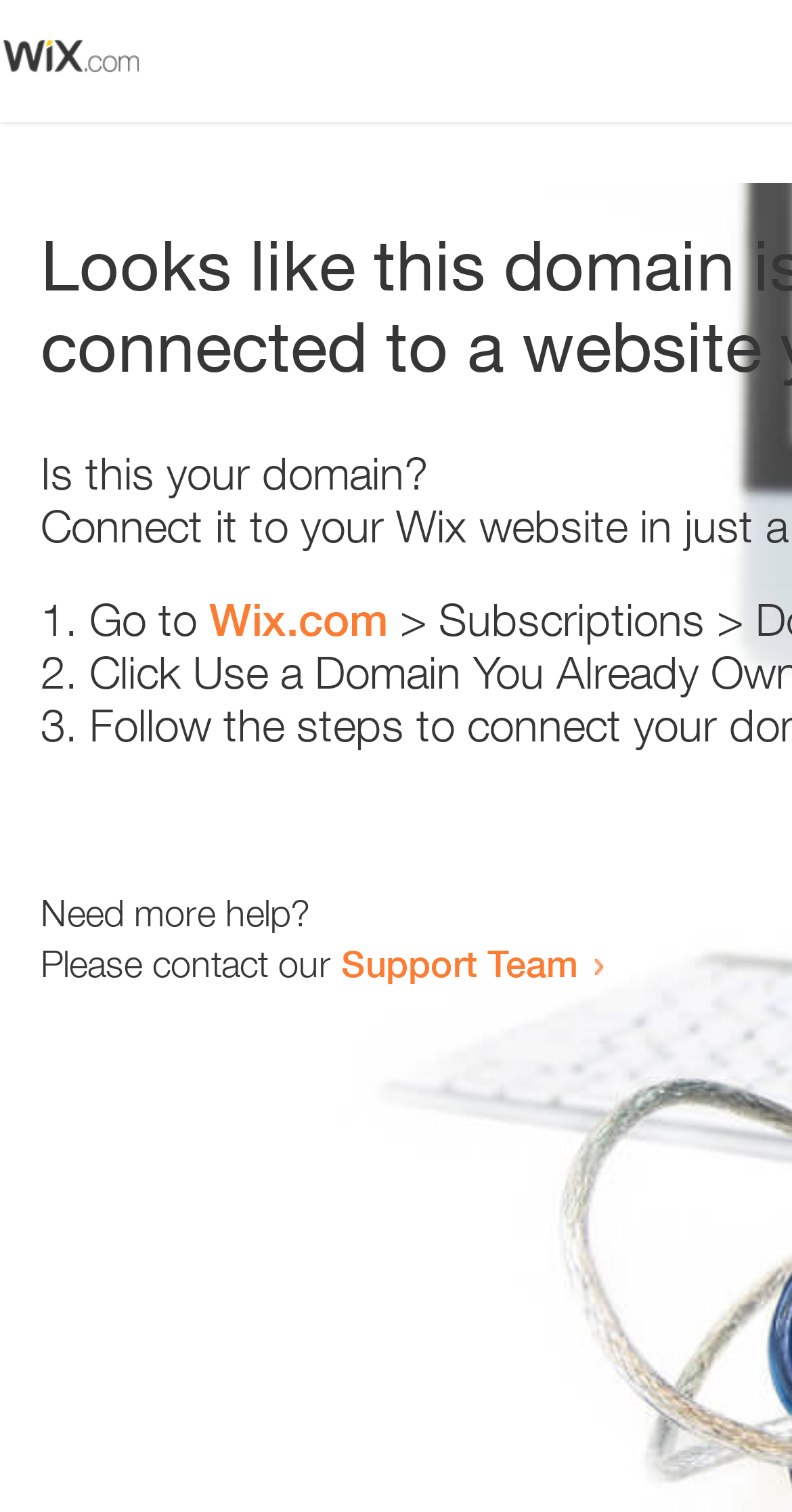Using the webpage screenshot and the element description shingle, determine the bounding box coordinates. Specify the coordinates in the format (top-left x, top-left y, bottom-right x, bottom-right y) with values ranging from 0 to 1.

None